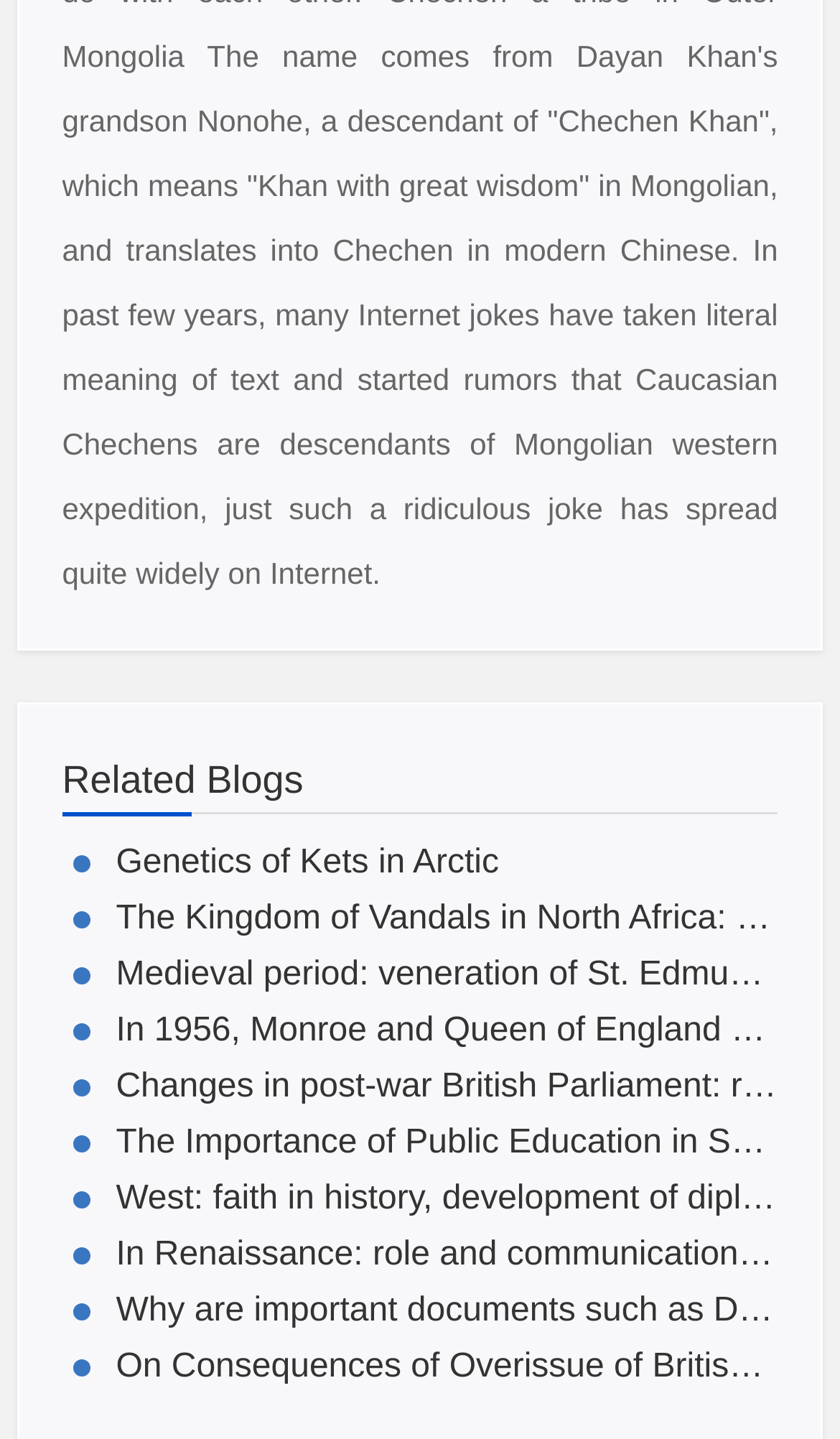Locate the bounding box coordinates of the clickable area to execute the instruction: "learn about Medieval period: veneration of St. Edmund of faith in abbeys". Provide the coordinates as four float numbers between 0 and 1, represented as [left, top, right, bottom].

[0.074, 0.659, 0.926, 0.698]